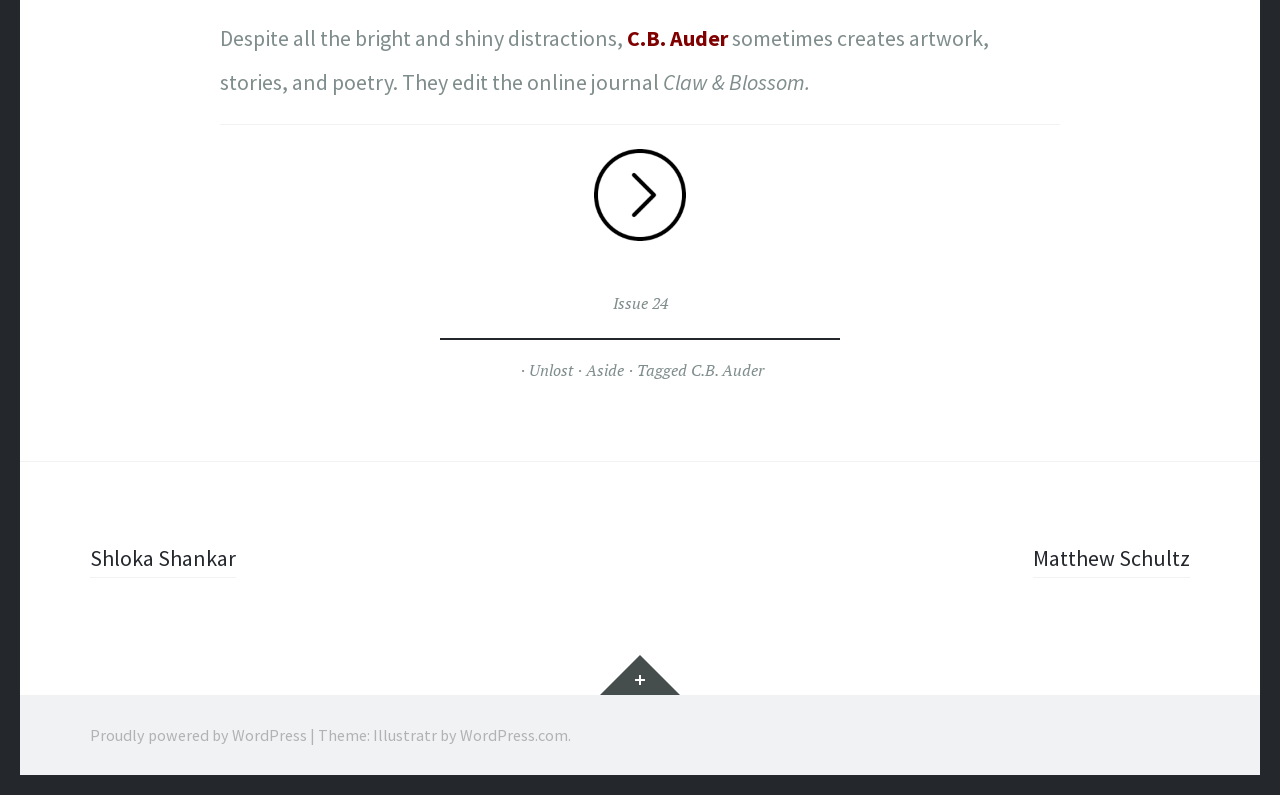Determine the coordinates of the bounding box that should be clicked to complete the instruction: "view author's homepage". The coordinates should be represented by four float numbers between 0 and 1: [left, top, right, bottom].

[0.49, 0.031, 0.569, 0.066]